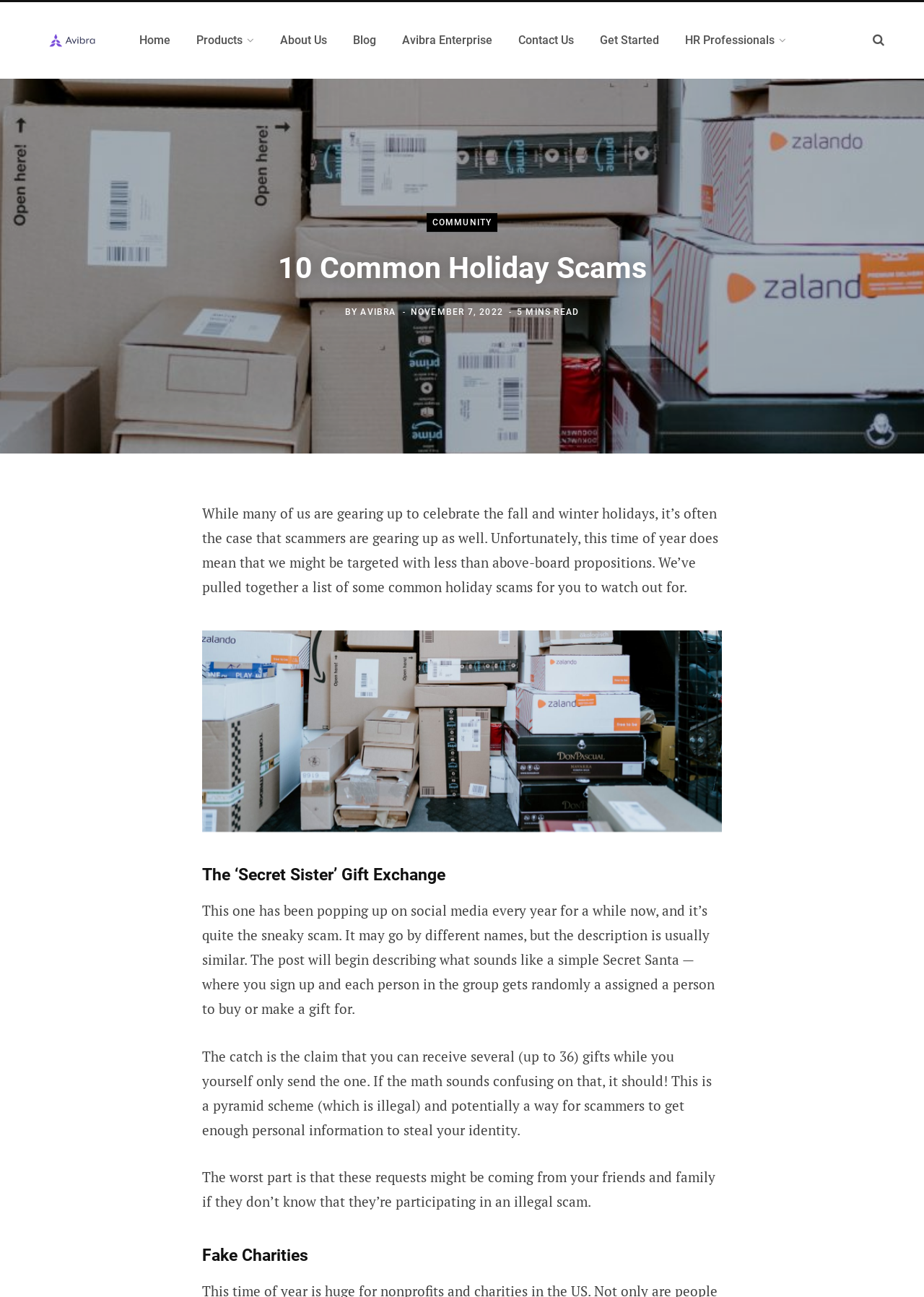How many links are there in the top navigation bar?
Please ensure your answer is as detailed and informative as possible.

The top navigation bar contains links to 'Home', 'Products', 'About Us', 'Blog', 'Avibra Enterprise', 'Contact Us', 'Get Started', and 'HR Professionals', which makes a total of 8 links.